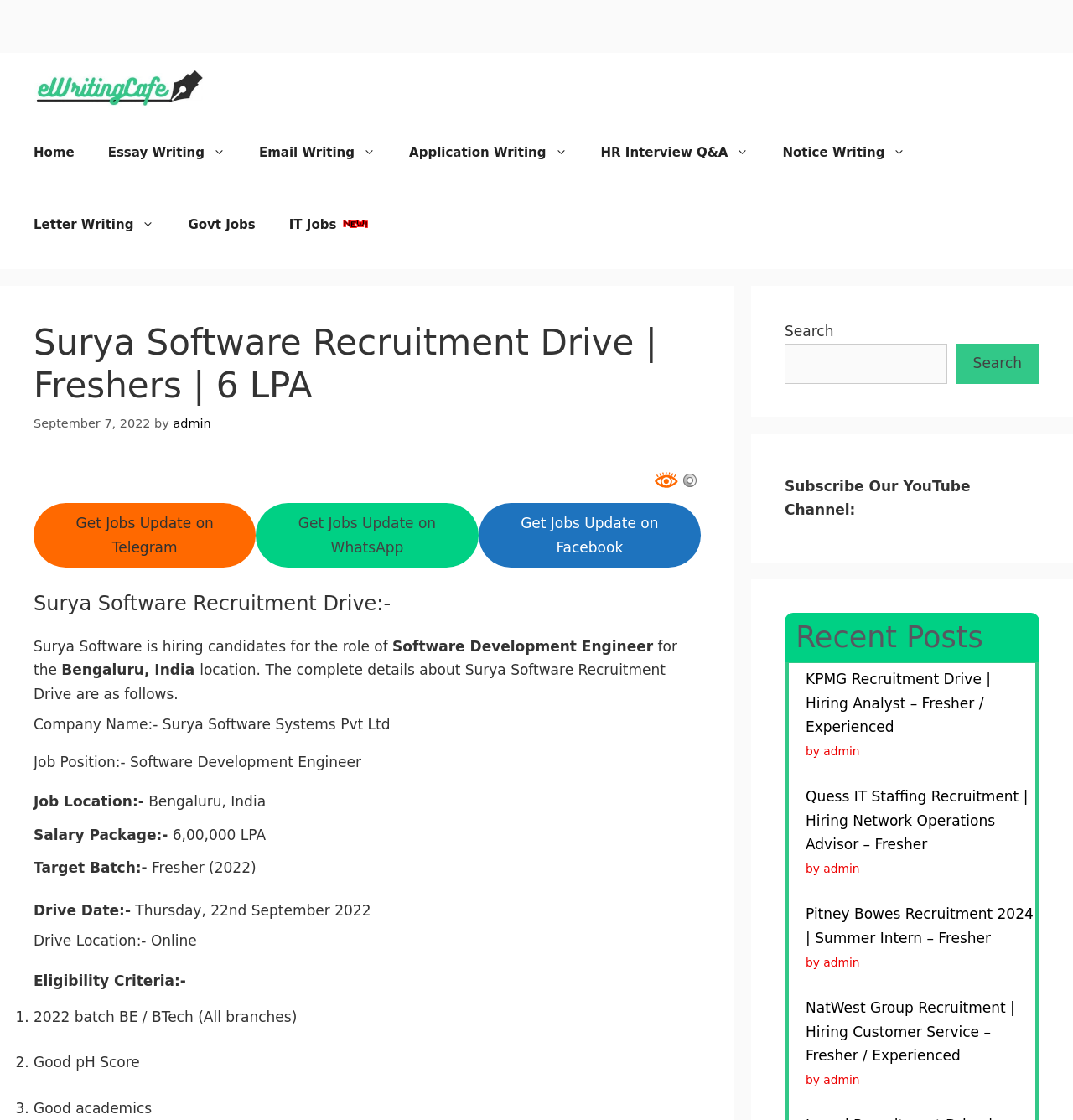Find the bounding box coordinates of the clickable area required to complete the following action: "View the 'Essay Writing' page".

[0.085, 0.114, 0.226, 0.159]